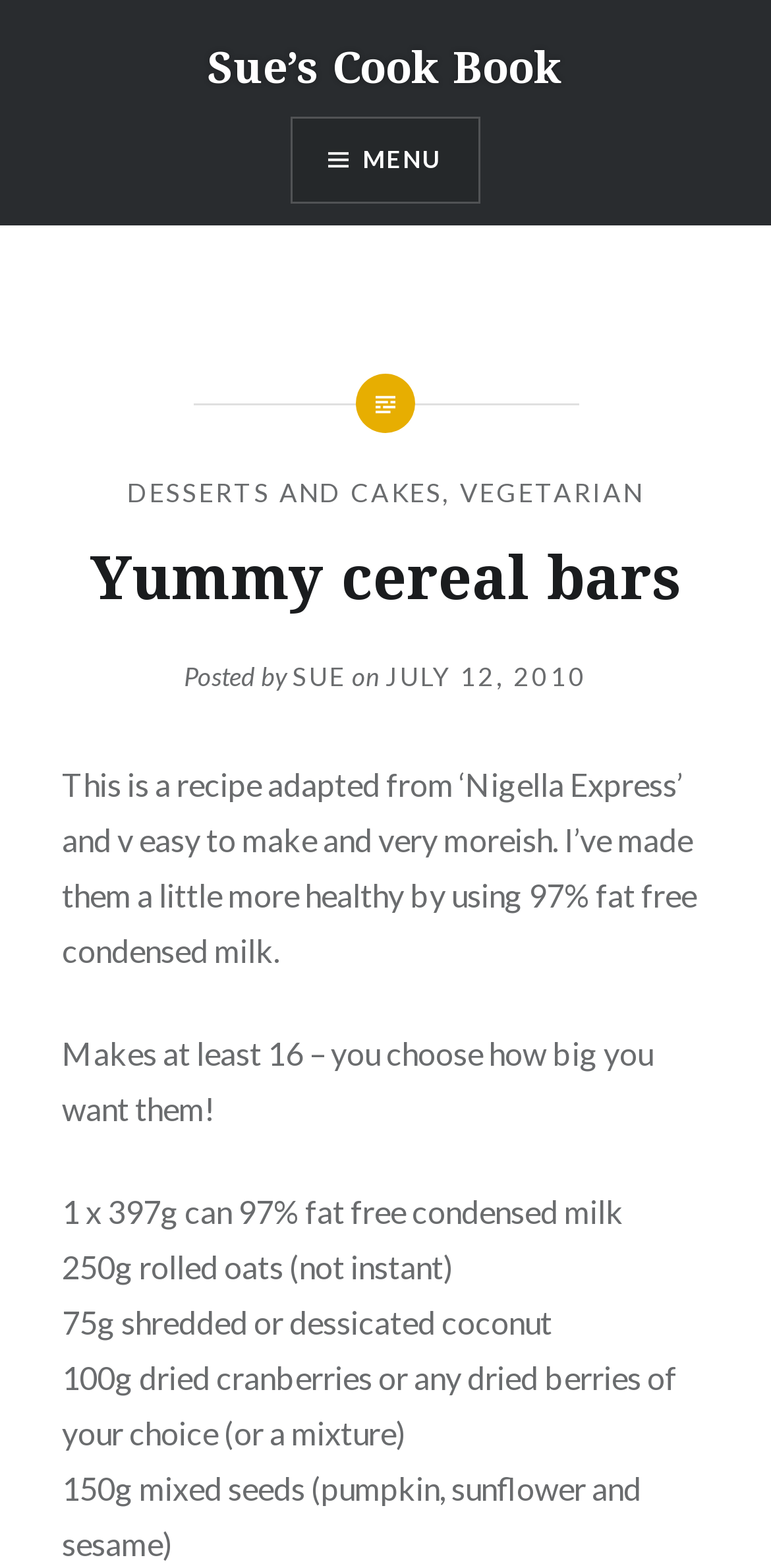Given the webpage screenshot, identify the bounding box of the UI element that matches this description: "Vegetarian".

[0.596, 0.304, 0.835, 0.325]